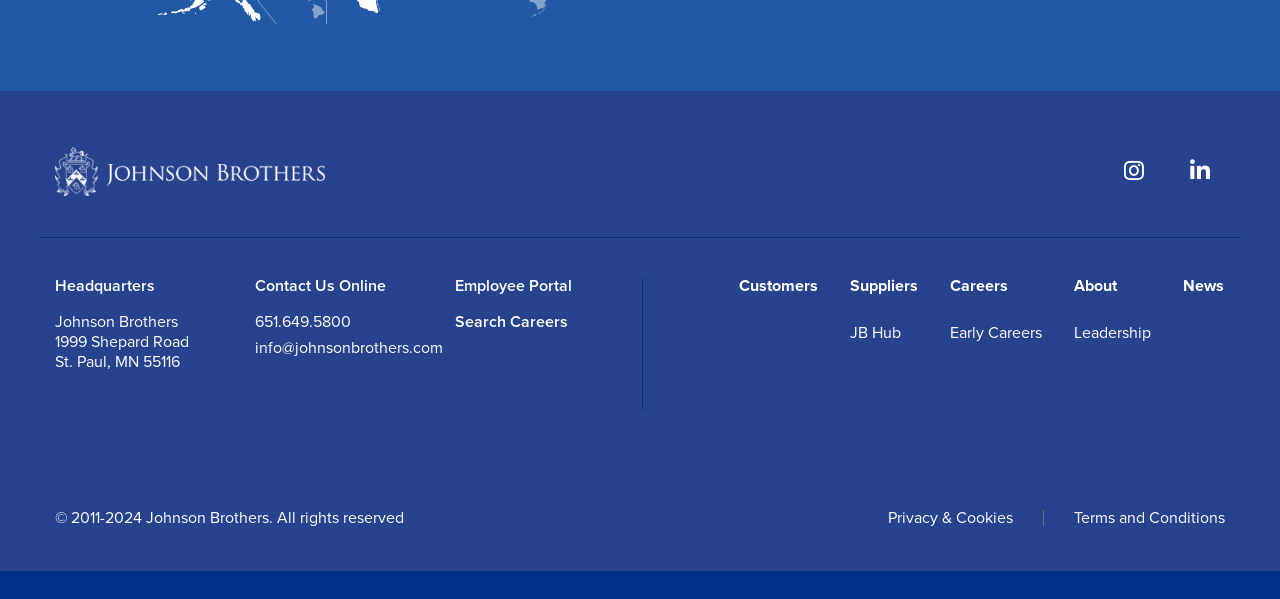Locate the bounding box coordinates of the element I should click to achieve the following instruction: "Contact us by phone".

[0.199, 0.521, 0.274, 0.554]